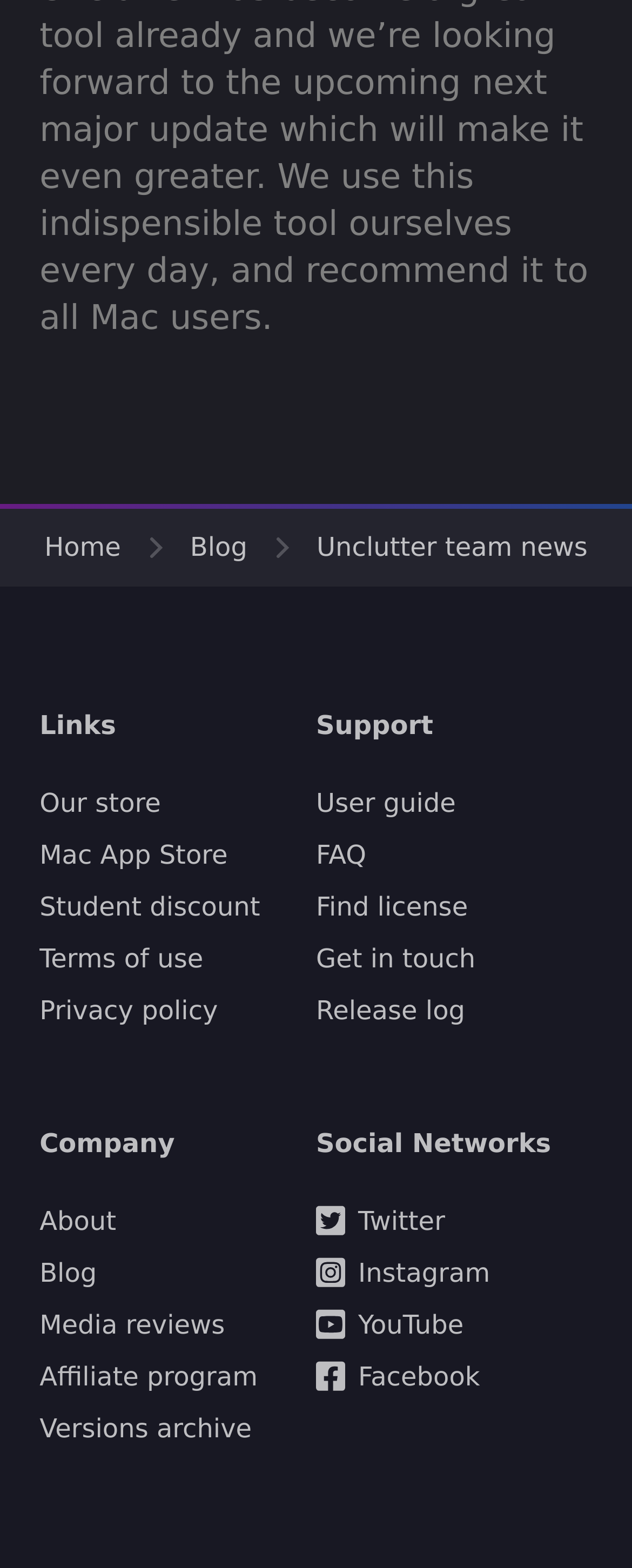Determine the bounding box coordinates of the clickable element to complete this instruction: "Visit the store". Provide the coordinates in the format of four float numbers between 0 and 1, [left, top, right, bottom].

[0.062, 0.502, 0.254, 0.522]